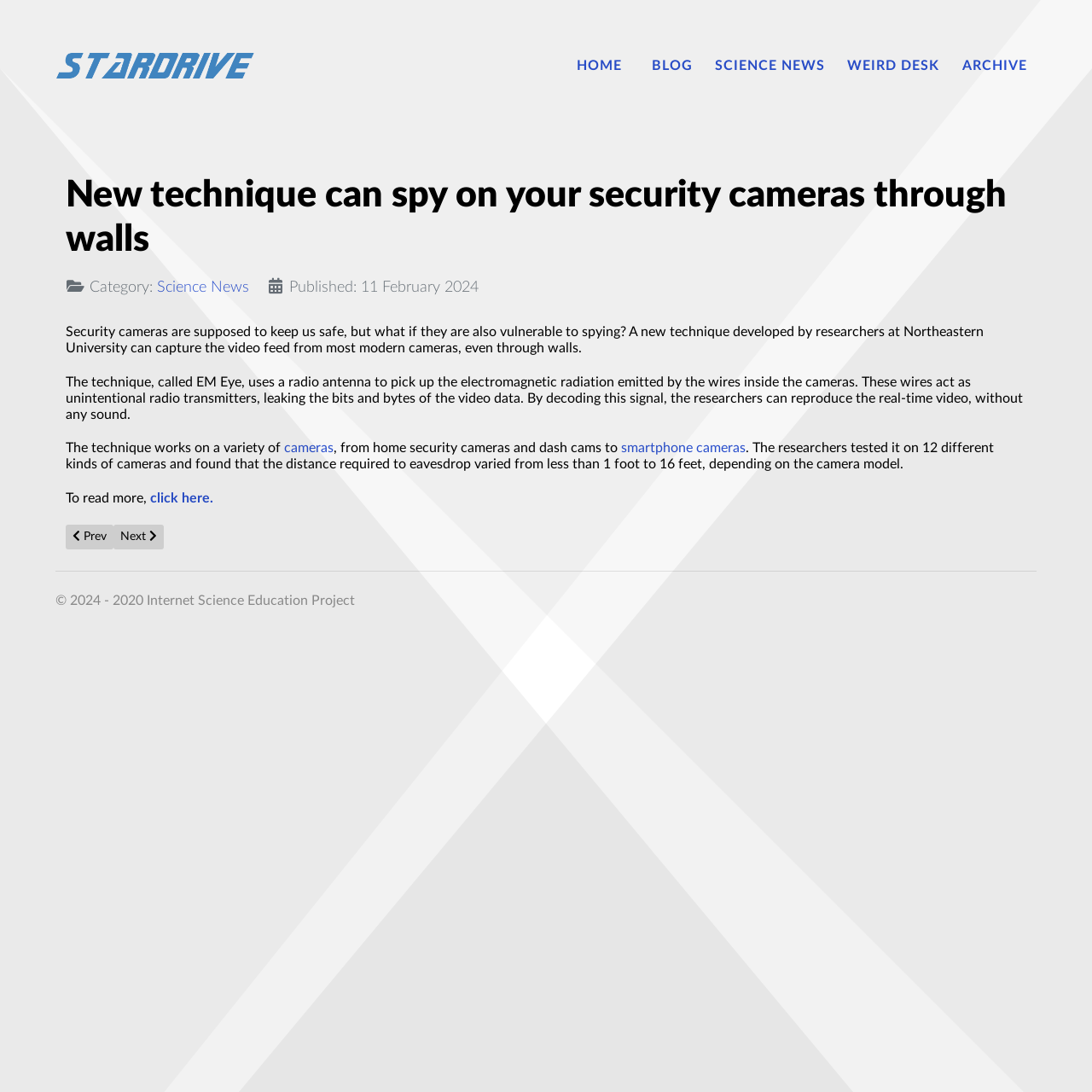Please locate the bounding box coordinates of the element that should be clicked to complete the given instruction: "Read the article about new technique spying on security cameras".

[0.06, 0.159, 0.94, 0.24]